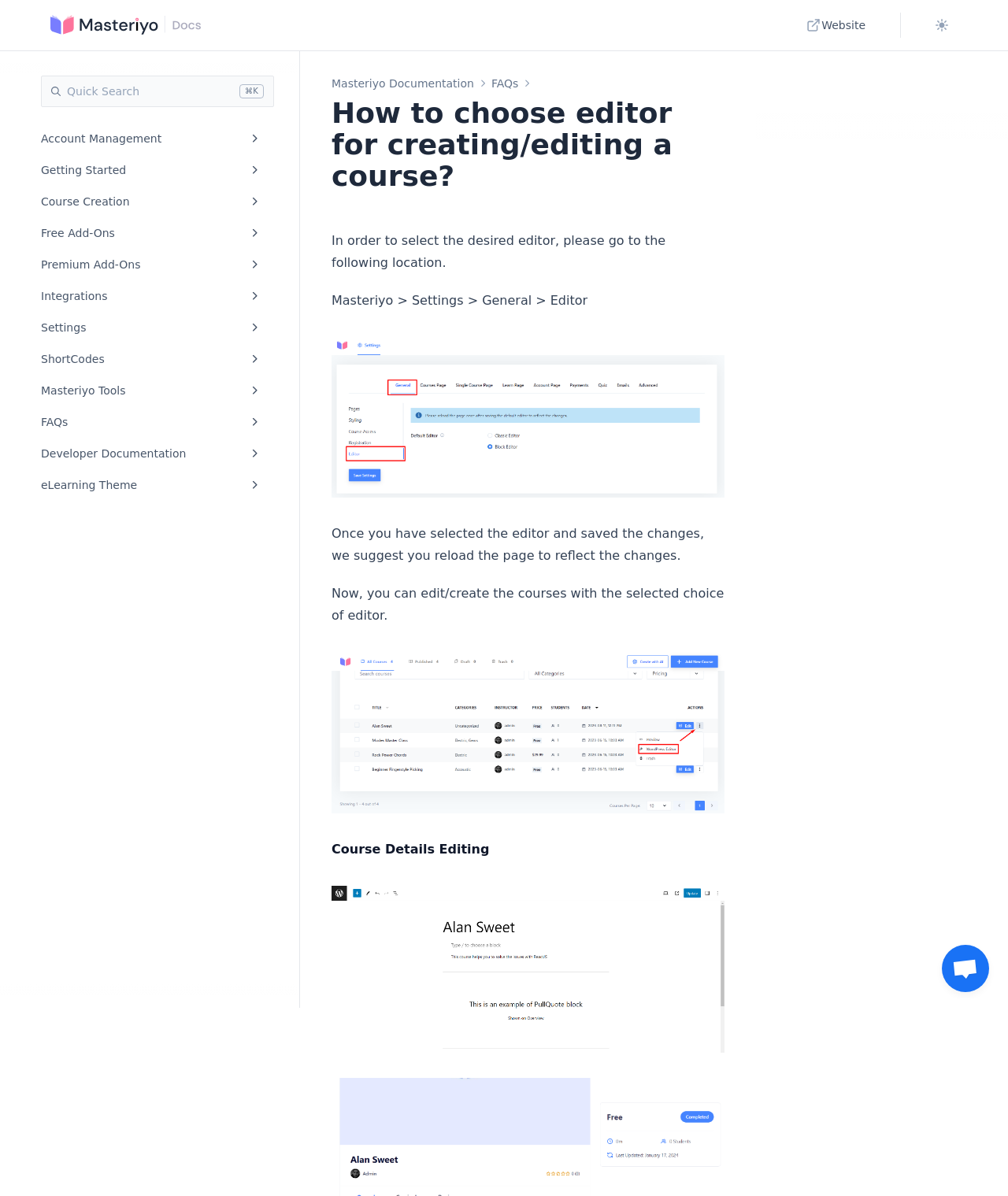Please examine the image and provide a detailed answer to the question: What type of editor is shown in the 'wordpress-editor-for-course' image?

The image 'wordpress-editor-for-course' appears to show a block editor, which is a type of editor that allows users to create and edit content using blocks or modules.